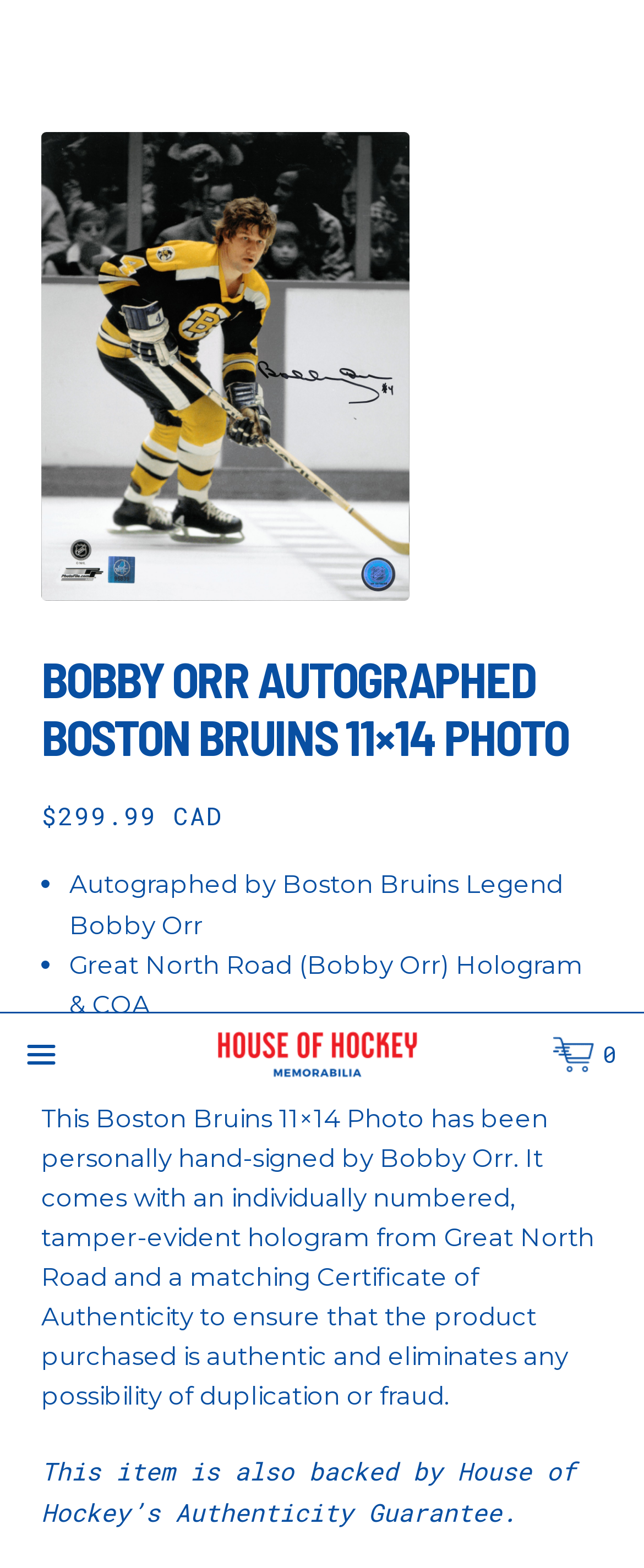Who signed the Boston Bruins photo?
Look at the image and respond with a one-word or short phrase answer.

Bobby Orr